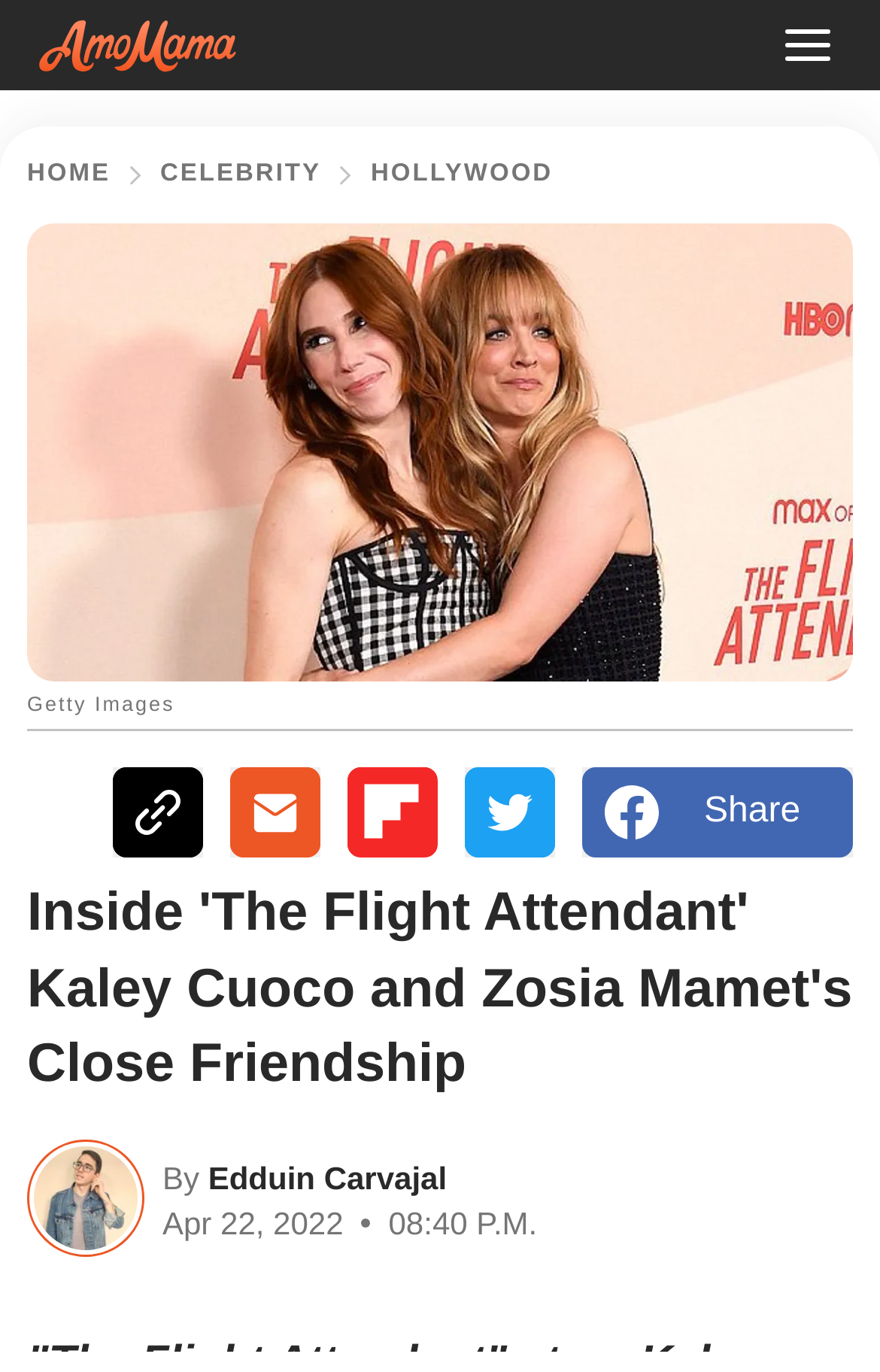Specify the bounding box coordinates of the element's region that should be clicked to achieve the following instruction: "Share on Twitter". The bounding box coordinates consist of four float numbers between 0 and 1, in the format [left, top, right, bottom].

[0.528, 0.559, 0.631, 0.625]